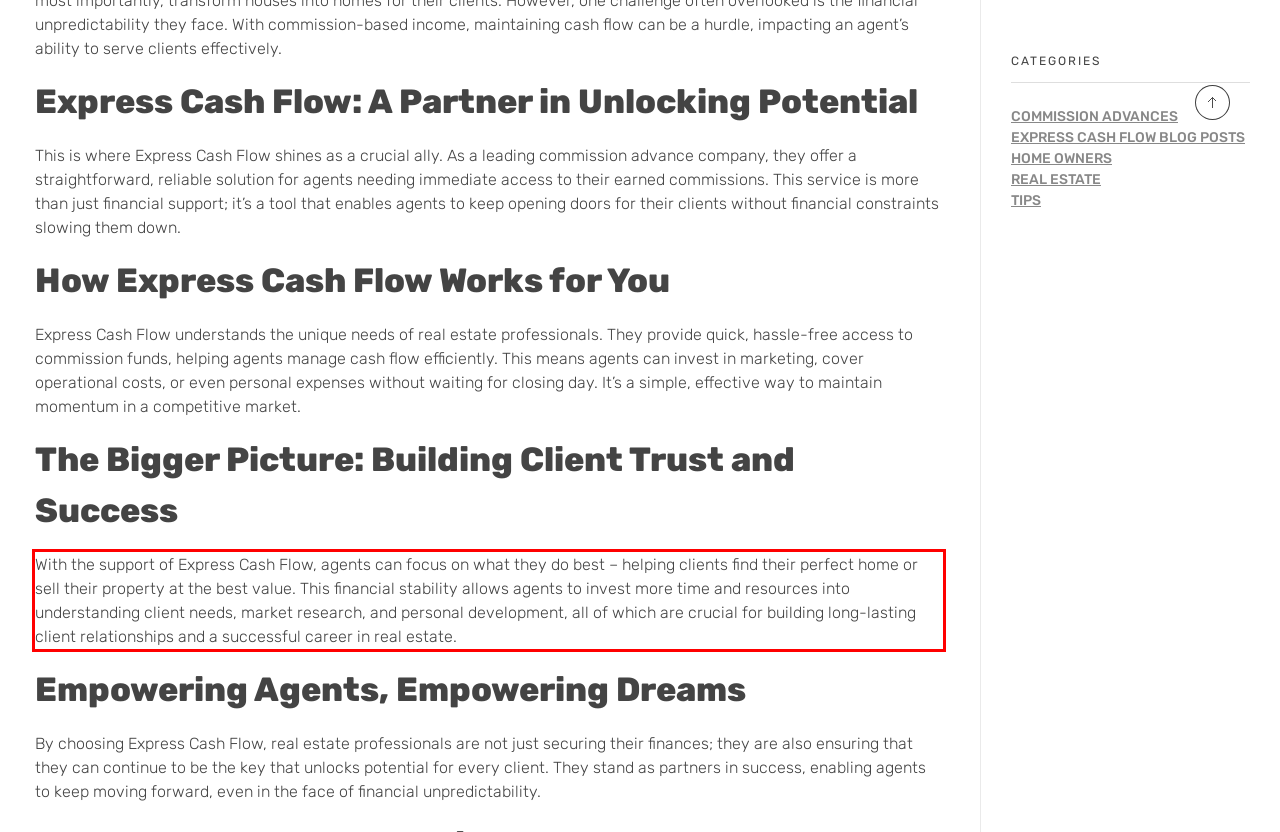Identify the text inside the red bounding box in the provided webpage screenshot and transcribe it.

With the support of Express Cash Flow, agents can focus on what they do best – helping clients find their perfect home or sell their property at the best value. This financial stability allows agents to invest more time and resources into understanding client needs, market research, and personal development, all of which are crucial for building long-lasting client relationships and a successful career in real estate.